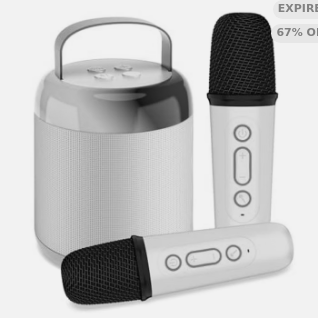Create an exhaustive description of the image.

The image showcases the Tipao Karaoke Machine, elegantly designed in a compact, portable white casing, featuring a convenient handle for easy transport. Two wireless microphones, styled in a sleek white finish with black mesh heads, are included, enhancing interactive singing experiences. This set is perfect for gatherings, allowing multiple users to engage in duets or group performances. A banner in the corner indicates that this deal has expired, highlighting a 67% discount previously available. The original price of £65.99 has been reduced to £21.49, showcasing the significant savings that were offered.